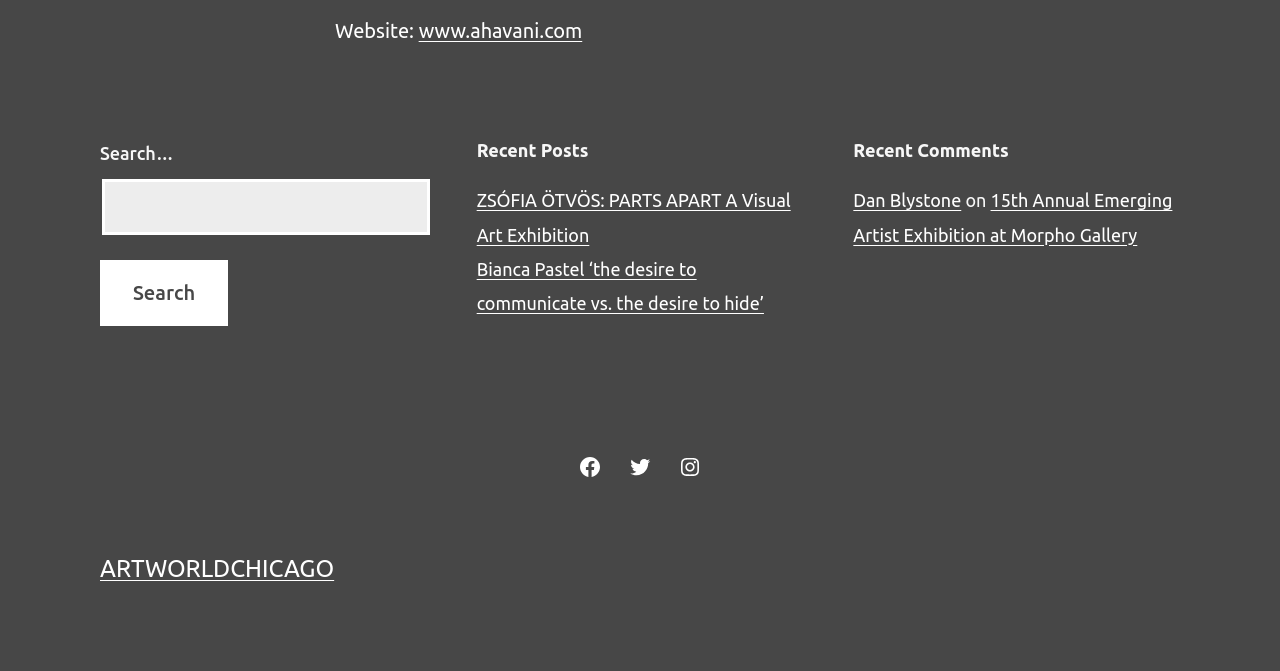Please identify the bounding box coordinates of the region to click in order to complete the task: "Click on the 'About' link". The coordinates must be four float numbers between 0 and 1, specified as [left, top, right, bottom].

None